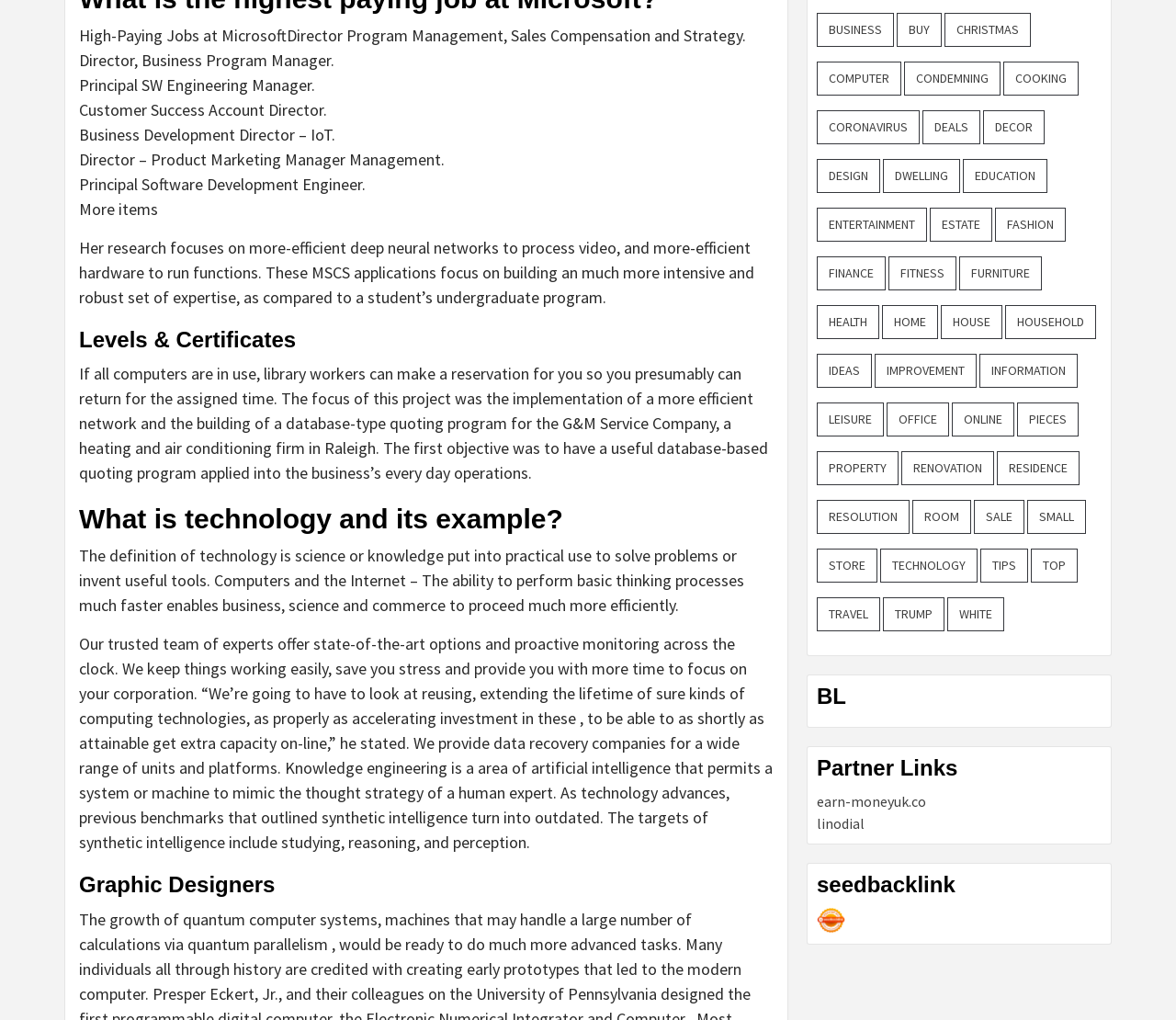Given the element description Home, predict the bounding box coordinates for the UI element in the webpage screenshot. The format should be (top-left x, top-left y, bottom-right x, bottom-right y), and the values should be between 0 and 1.

[0.75, 0.299, 0.798, 0.332]